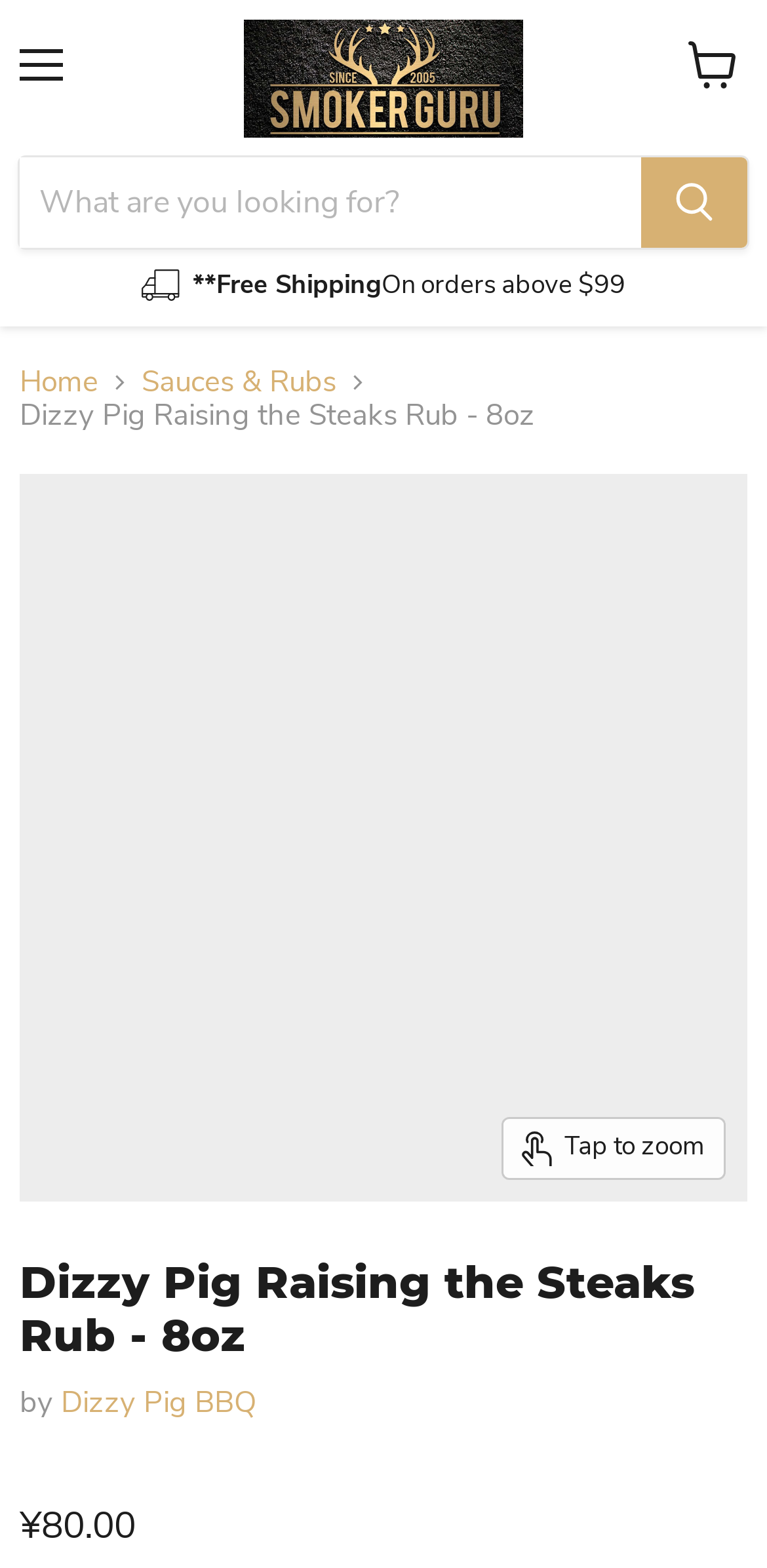Give a concise answer of one word or phrase to the question: 
Is there a search function on the page?

Yes